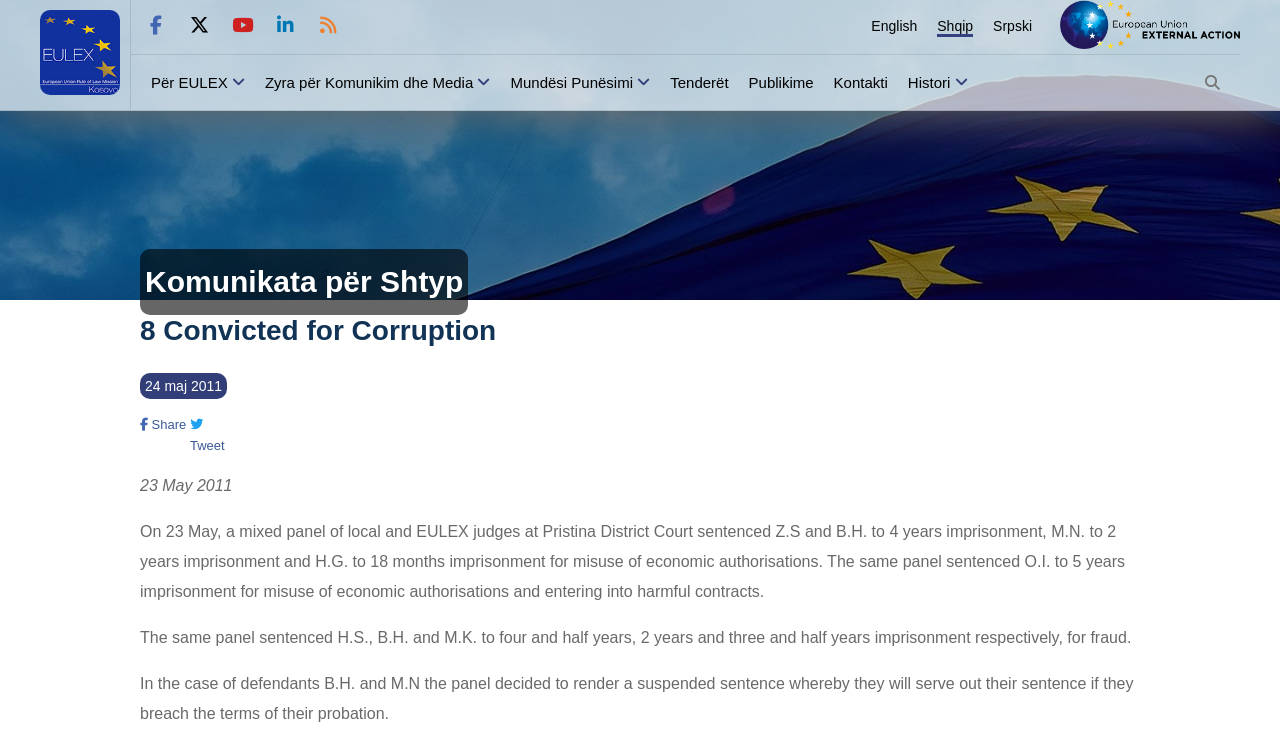Pinpoint the bounding box coordinates of the clickable area needed to execute the instruction: "Switch to English language". The coordinates should be specified as four float numbers between 0 and 1, i.e., [left, top, right, bottom].

[0.681, 0.024, 0.717, 0.046]